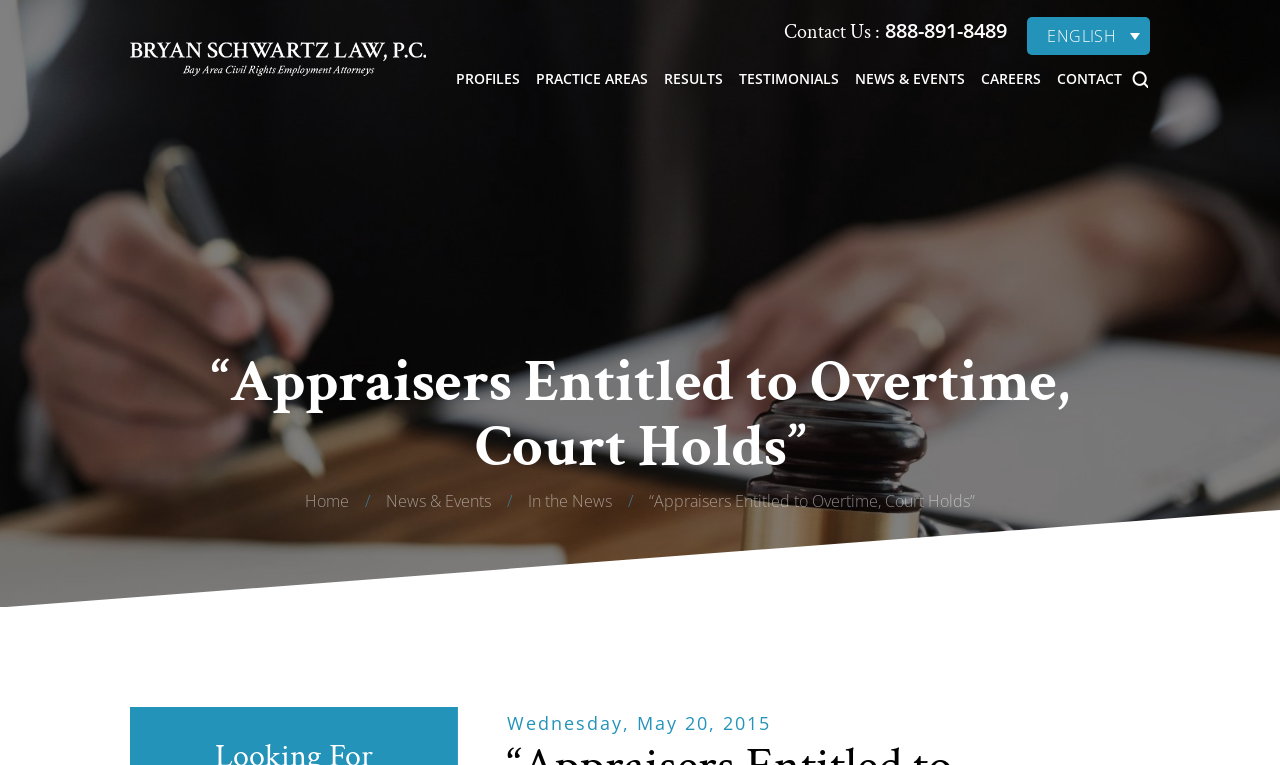Find the bounding box coordinates for the UI element whose description is: "News & Events". The coordinates should be four float numbers between 0 and 1, in the format [left, top, right, bottom].

[0.668, 0.085, 0.754, 0.122]